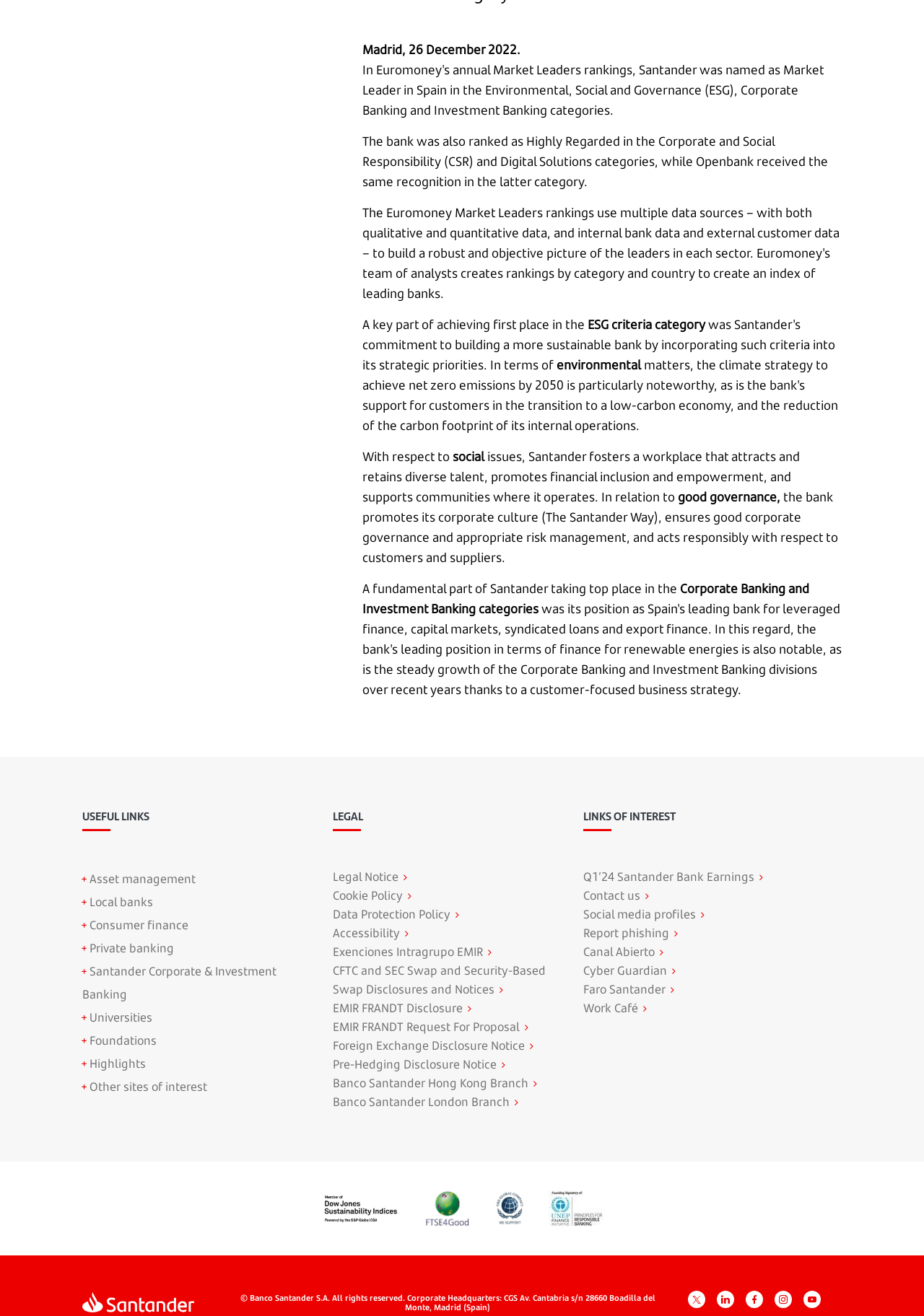What is the date mentioned in the article?
Based on the image, respond with a single word or phrase.

26 December 2022